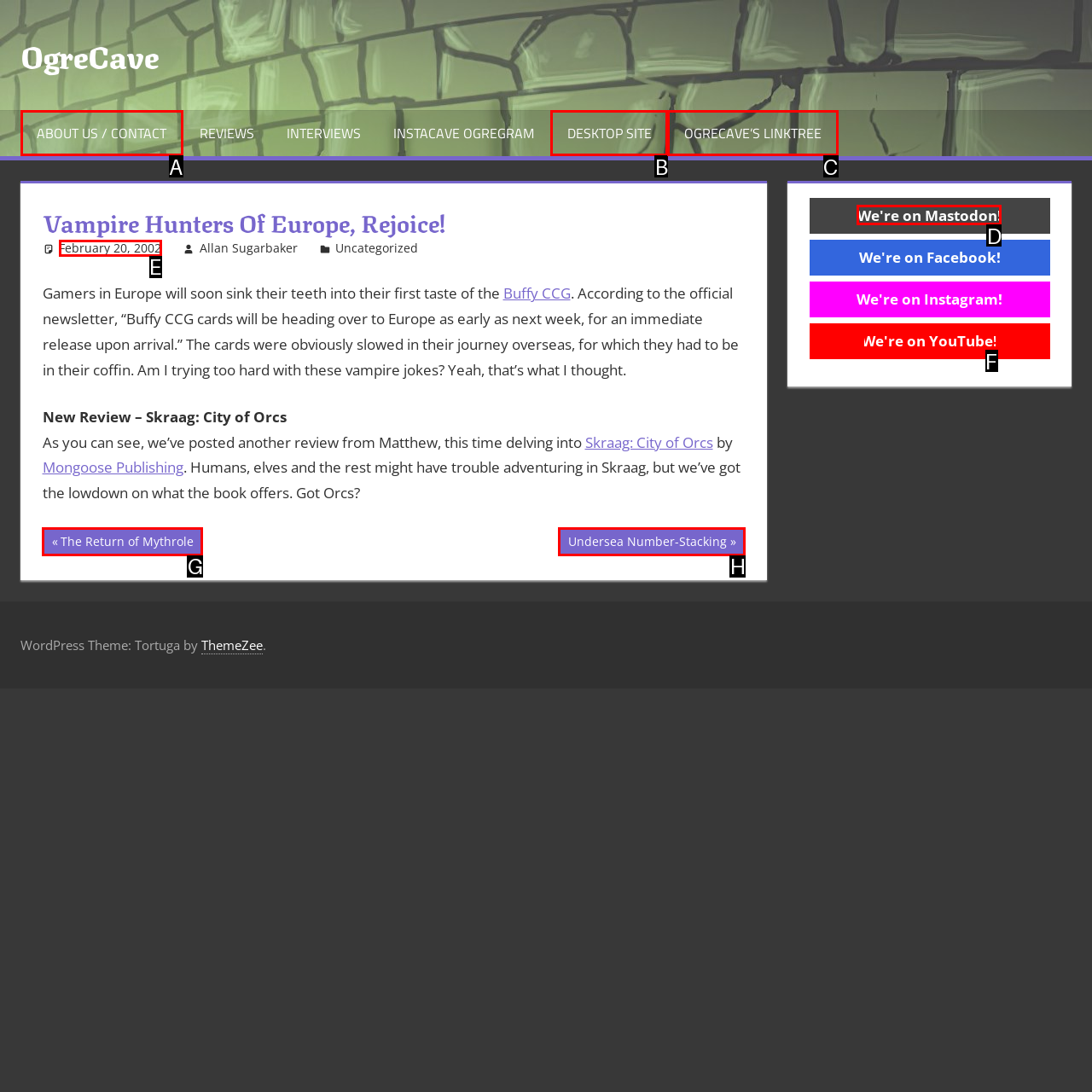Choose the letter of the UI element necessary for this task: Follow OgreCave on Mastodon
Answer with the correct letter.

D